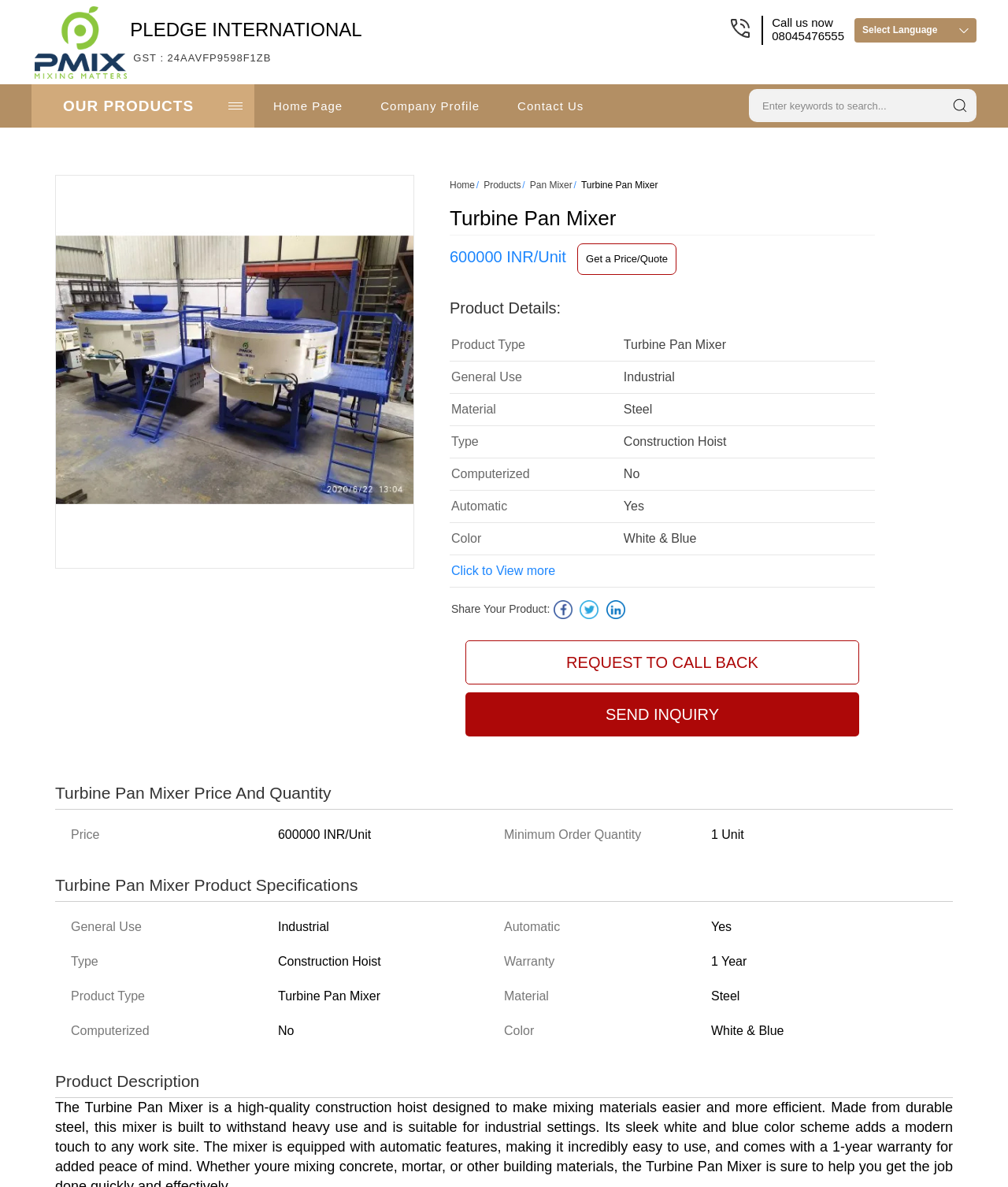Predict the bounding box for the UI component with the following description: "input value="submit" alt="Search" name="submit" value="submit"".

[0.94, 0.078, 0.965, 0.1]